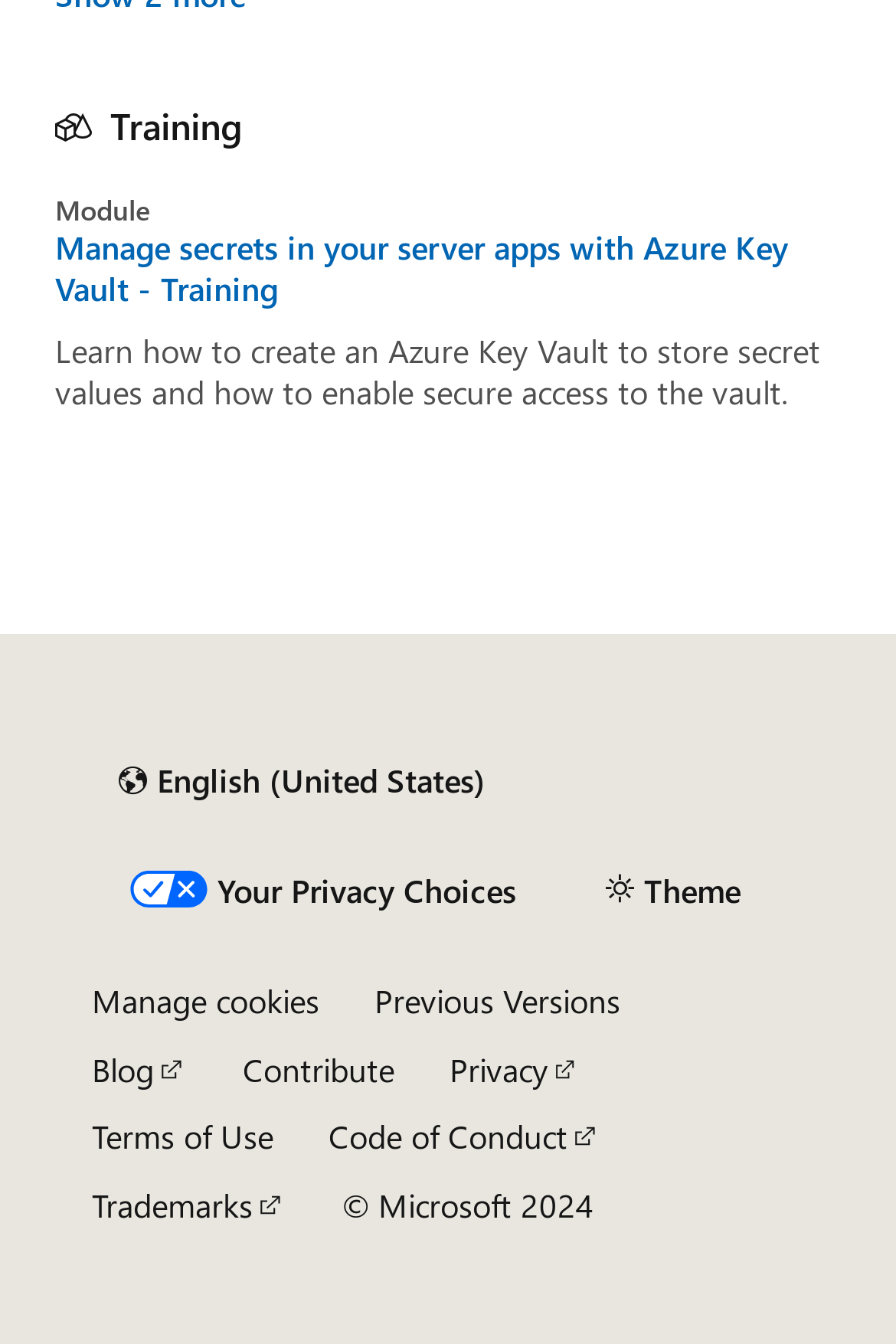Determine the bounding box coordinates of the area to click in order to meet this instruction: "View previous versions".

[0.418, 0.728, 0.692, 0.761]